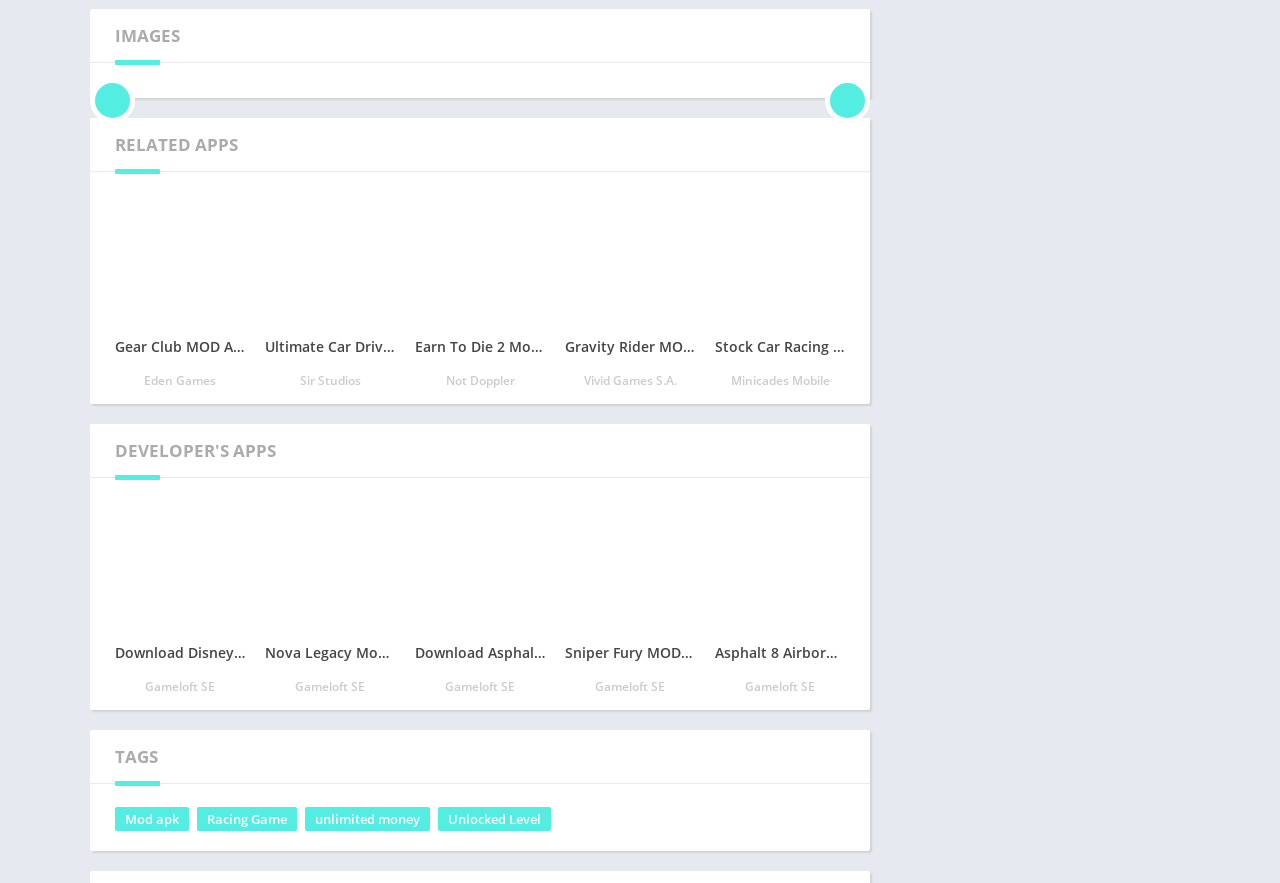Please specify the bounding box coordinates of the clickable section necessary to execute the following command: "Search for something".

None